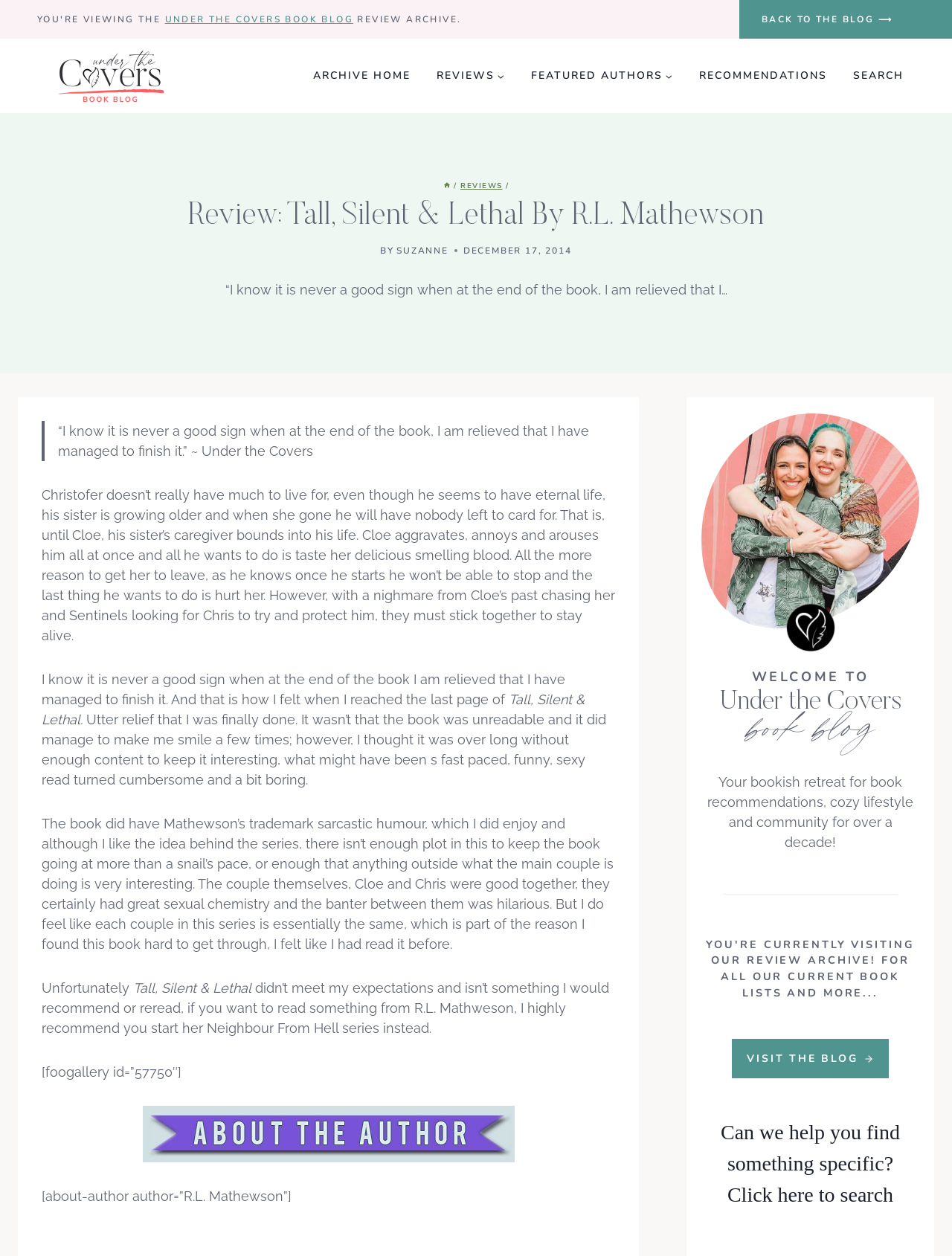Who is the author of the book being reviewed?
Using the visual information from the image, give a one-word or short-phrase answer.

R.L. Mathewson